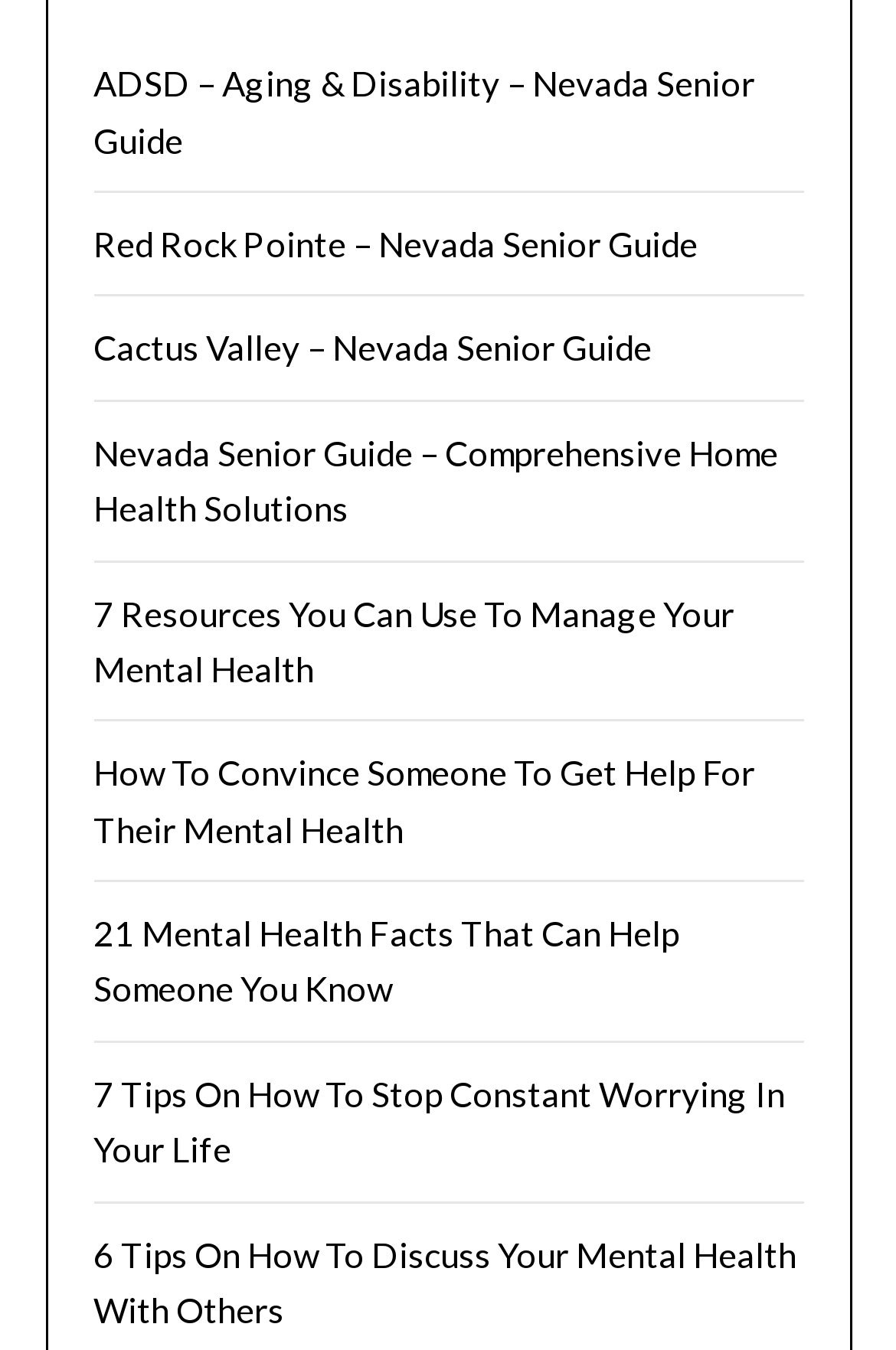Please identify the bounding box coordinates of the area that needs to be clicked to follow this instruction: "Check 6 Tips On How To Discuss Your Mental Health With Others".

[0.104, 0.913, 0.888, 0.985]